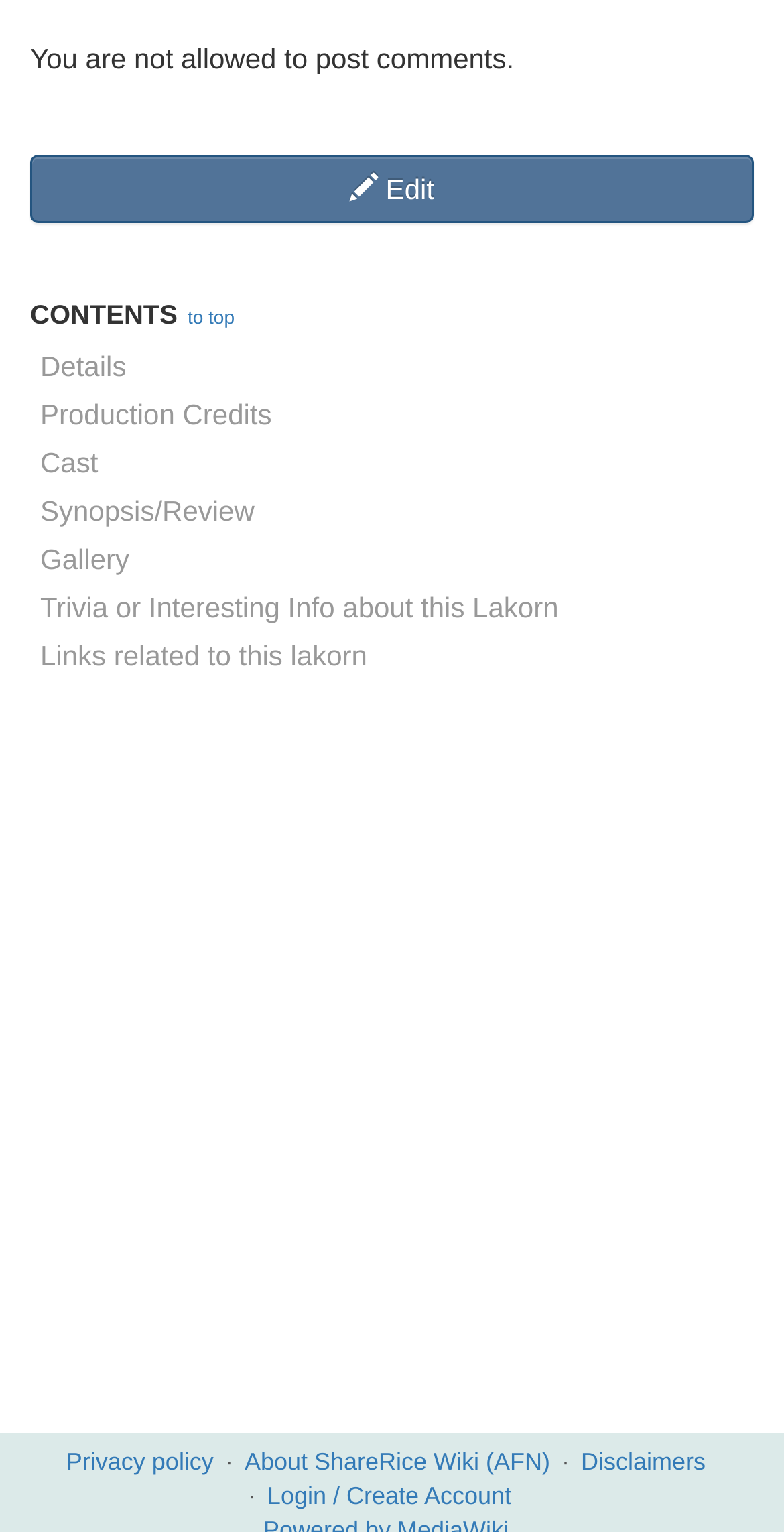Using the format (top-left x, top-left y, bottom-right x, bottom-right y), provide the bounding box coordinates for the described UI element. All values should be floating point numbers between 0 and 1: 2 Production Credits

[0.038, 0.254, 0.962, 0.286]